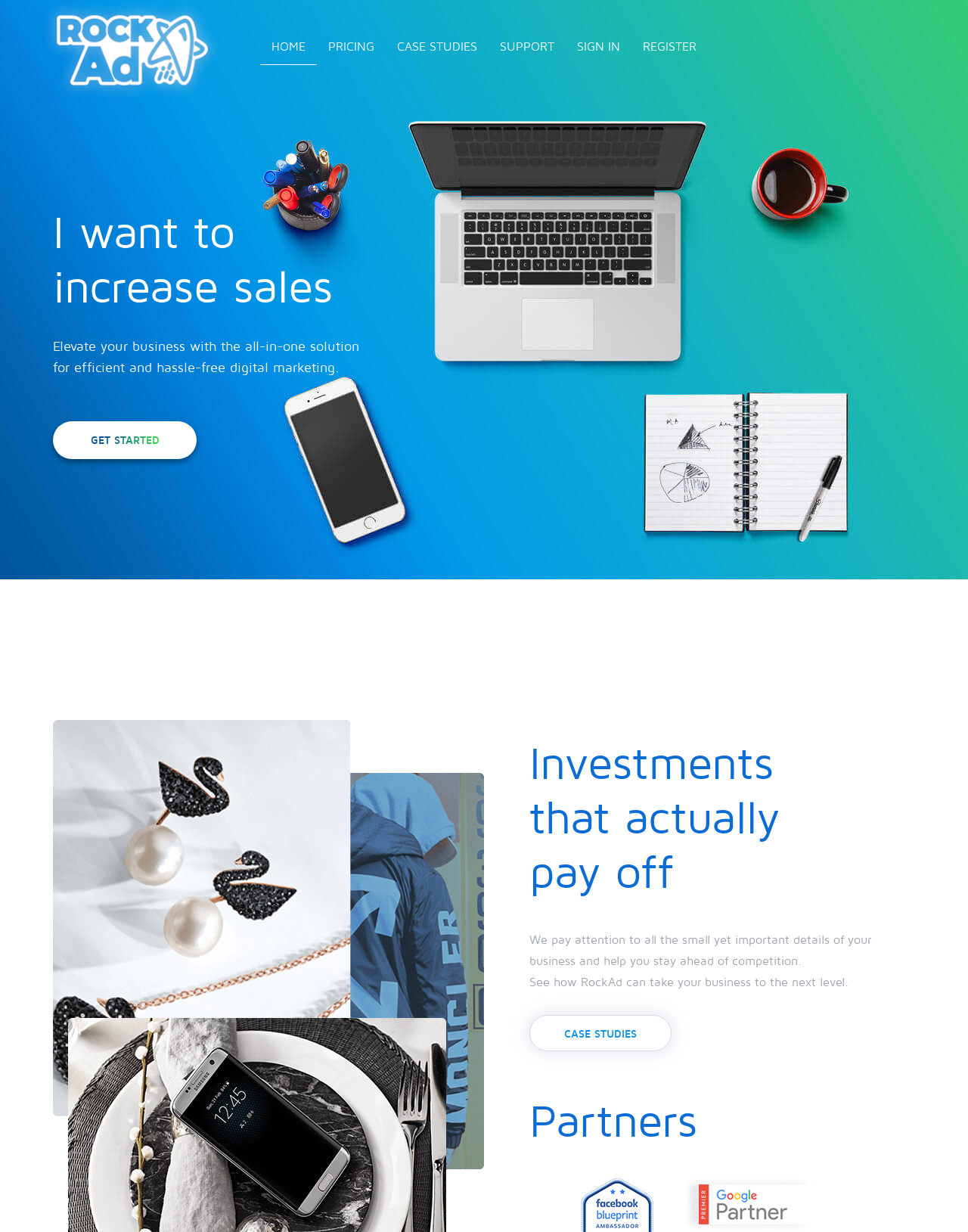Give a one-word or one-phrase response to the question: 
What is the section below the main heading?

Image section